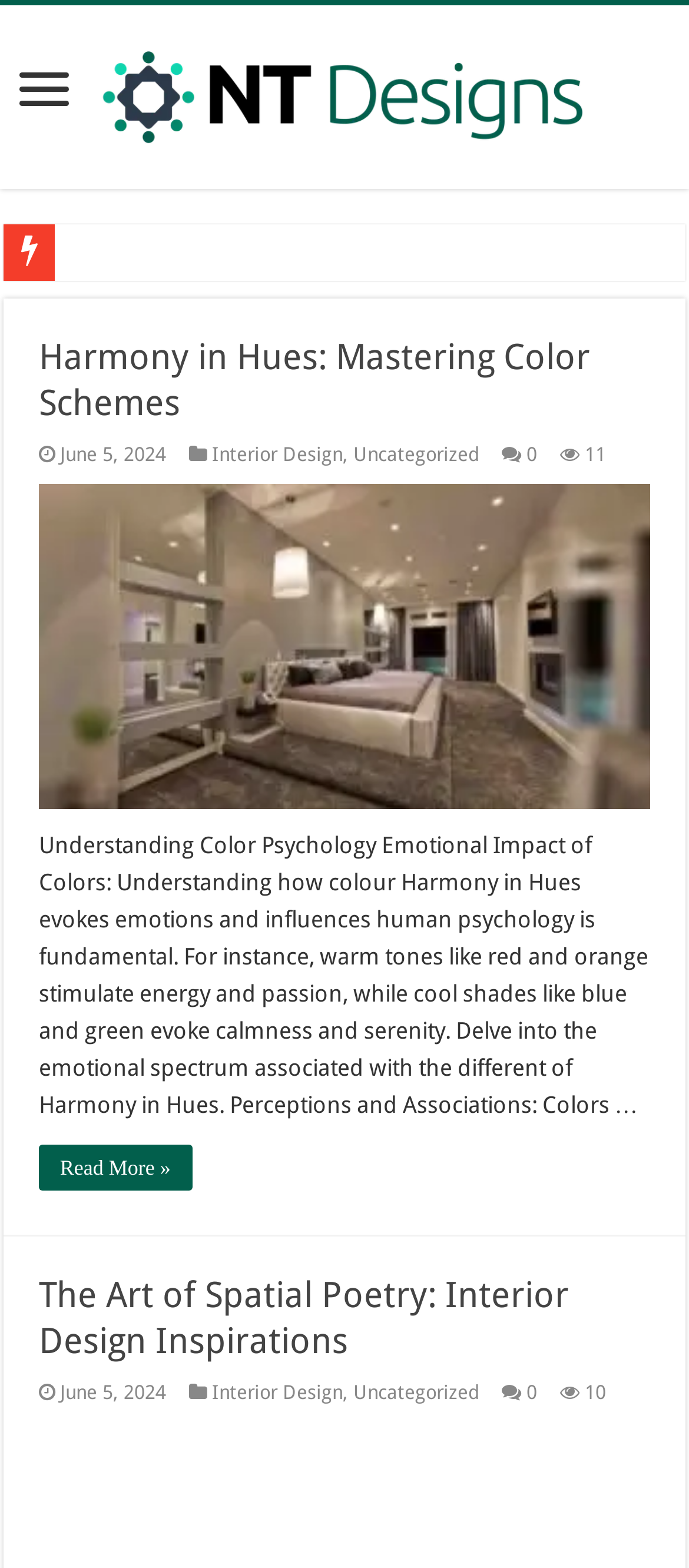Bounding box coordinates are specified in the format (top-left x, top-left y, bottom-right x, bottom-right y). All values are floating point numbers bounded between 0 and 1. Please provide the bounding box coordinate of the region this sentence describes: Nt Design

[0.141, 0.032, 0.859, 0.086]